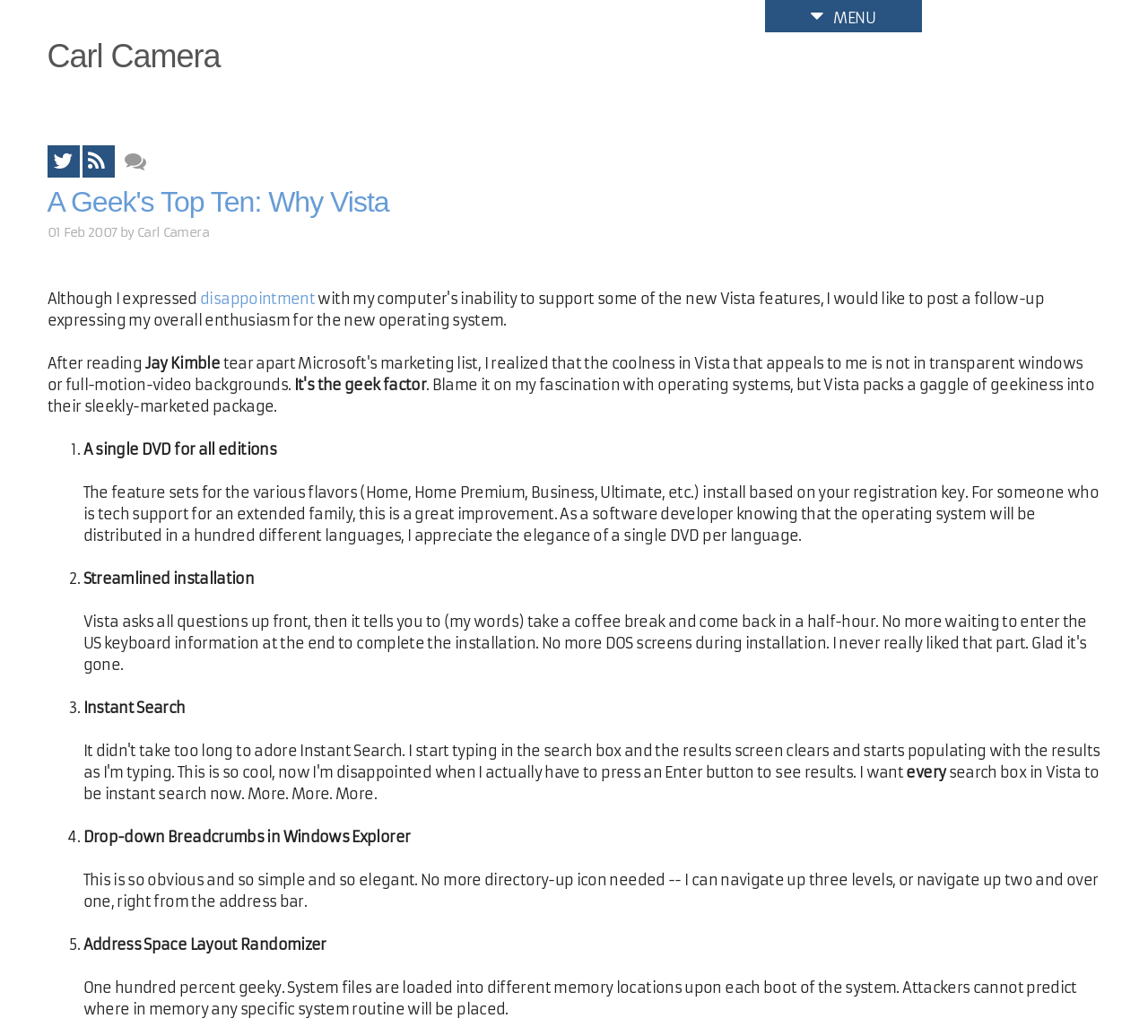Provide the bounding box coordinates of the HTML element described by the text: "Carl Camera". The coordinates should be in the format [left, top, right, bottom] with values between 0 and 1.

[0.041, 0.031, 0.959, 0.078]